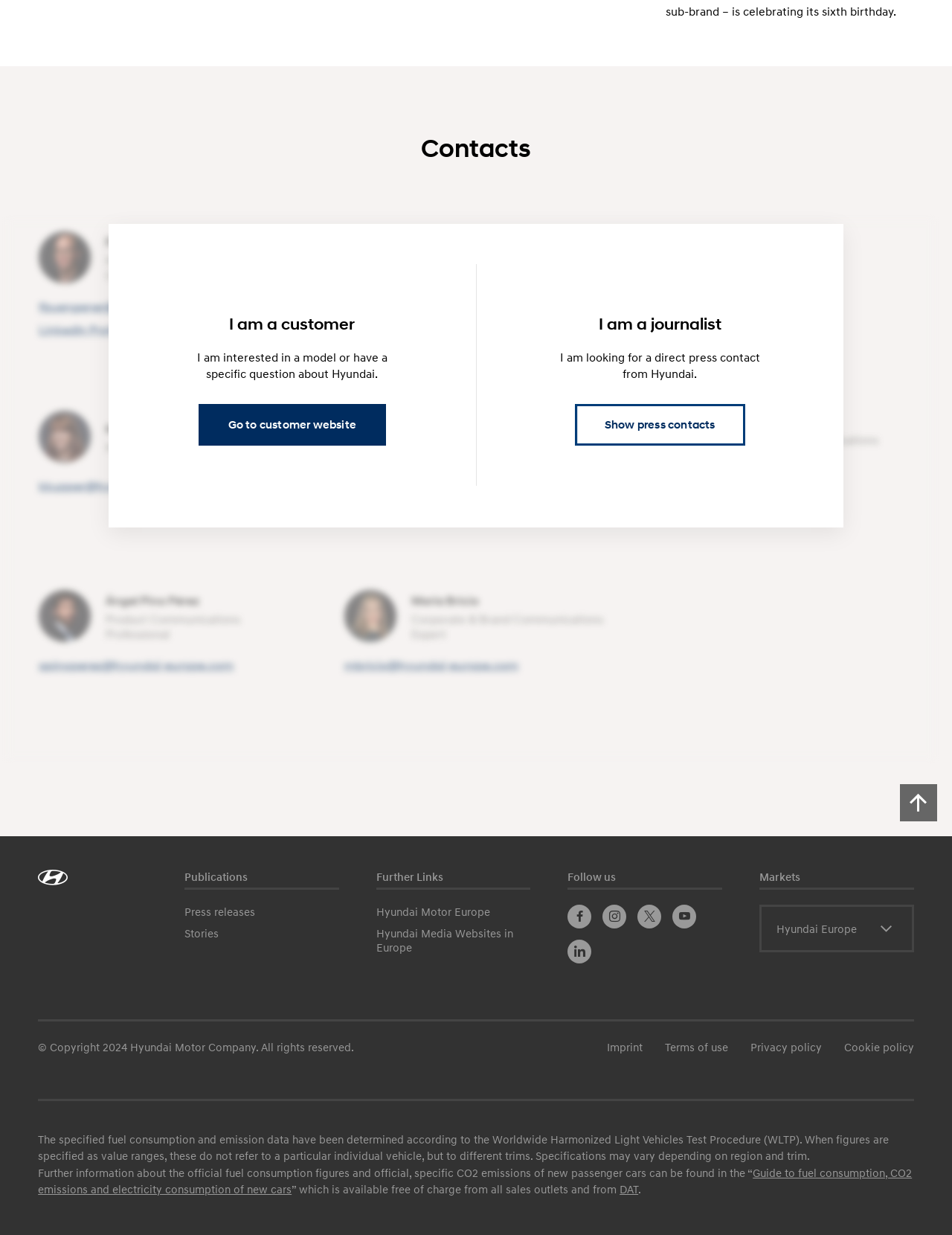Identify the bounding box coordinates of the section that should be clicked to achieve the task described: "Go to customer website".

[0.208, 0.327, 0.405, 0.361]